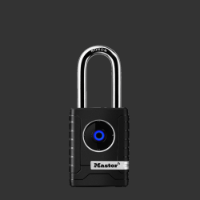Describe all significant details and elements found in the image.

The image showcases the Master Lock 4401LHENT Outdoor Padlock, a modern locking solution designed for enhanced security. The padlock features a sturdy black body with a sleek, chrome shackle, epitomizing durability and reliability. A prominent blue LED indicator at the center provides visual feedback, emphasizing its smart technology capabilities. This padlock is ideal for both indoor and outdoor use, making it a versatile choice for securing gates, sheds, and storage units. Its design reflects Master Lock's commitment to combining innovation with practicality, ensuring peace of mind for users.